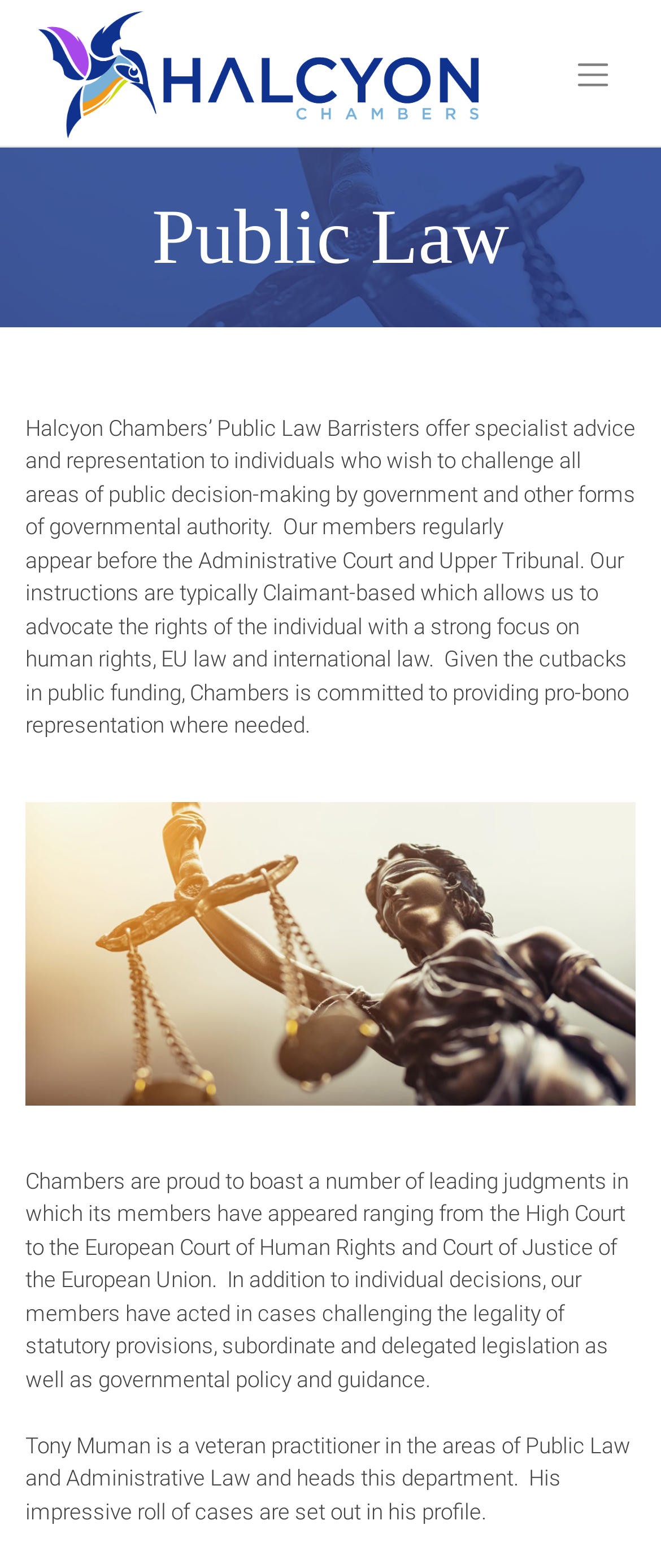What type of court do the barristers regularly appear before?
Use the screenshot to answer the question with a single word or phrase.

Administrative Court